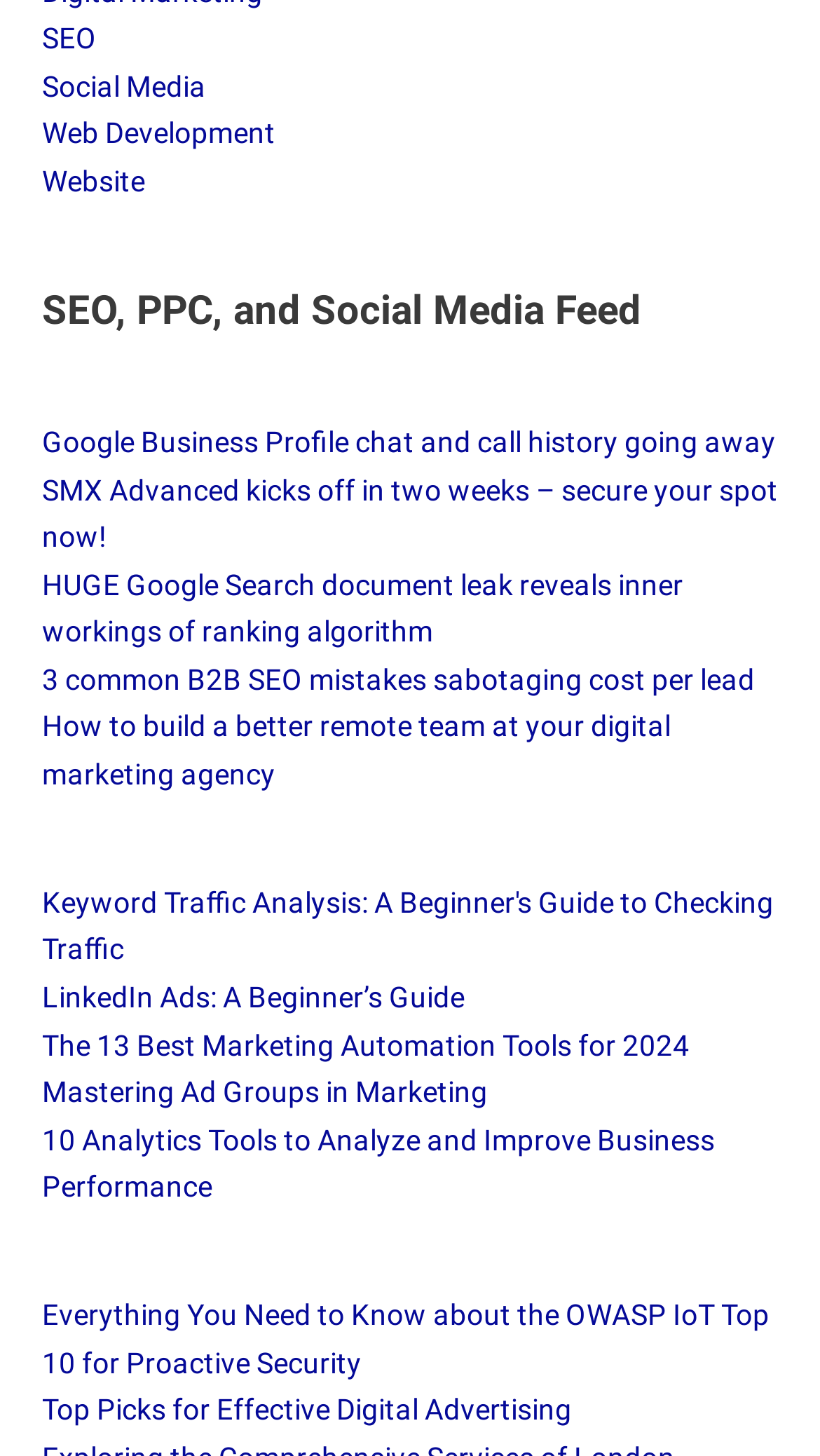What is the topic of the first article?
Please provide a single word or phrase as the answer based on the screenshot.

Google Business Profile